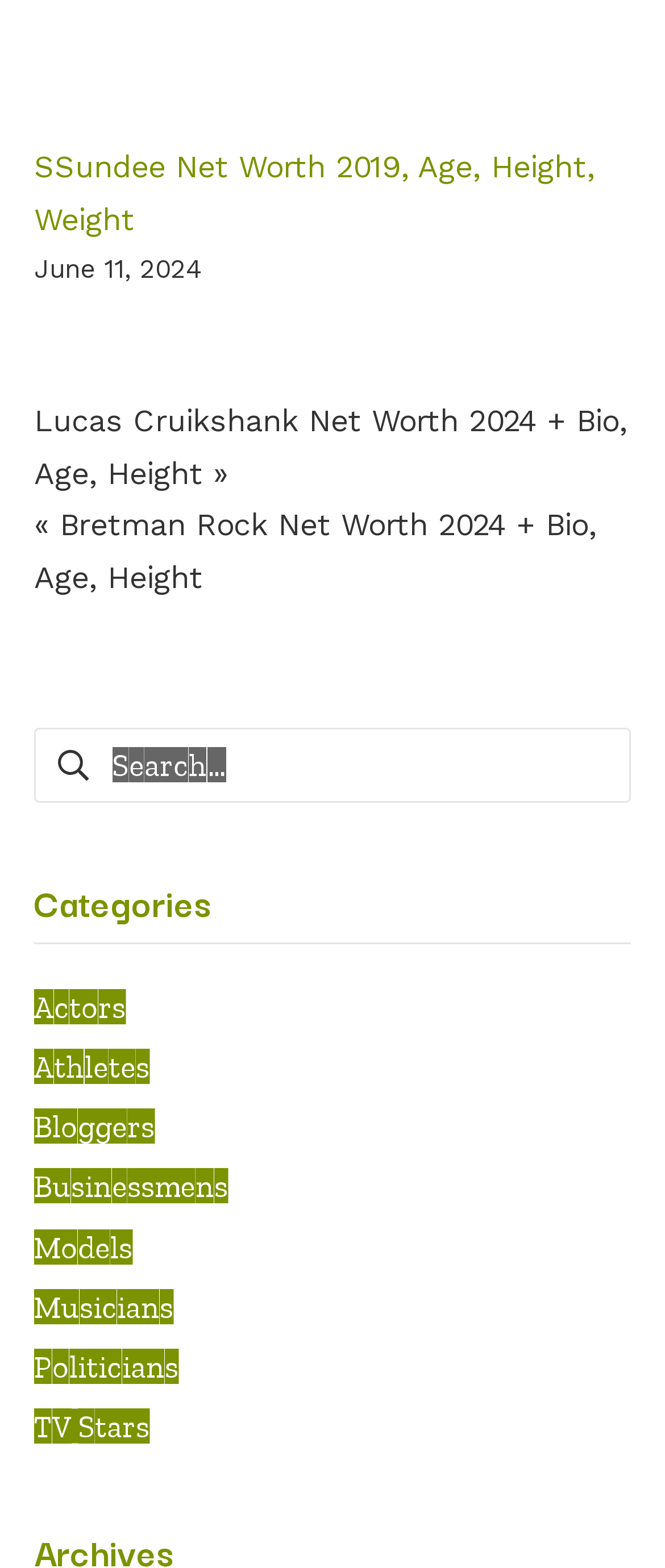Could you determine the bounding box coordinates of the clickable element to complete the instruction: "Browse posts in the Actors category"? Provide the coordinates as four float numbers between 0 and 1, i.e., [left, top, right, bottom].

[0.051, 0.631, 0.19, 0.655]